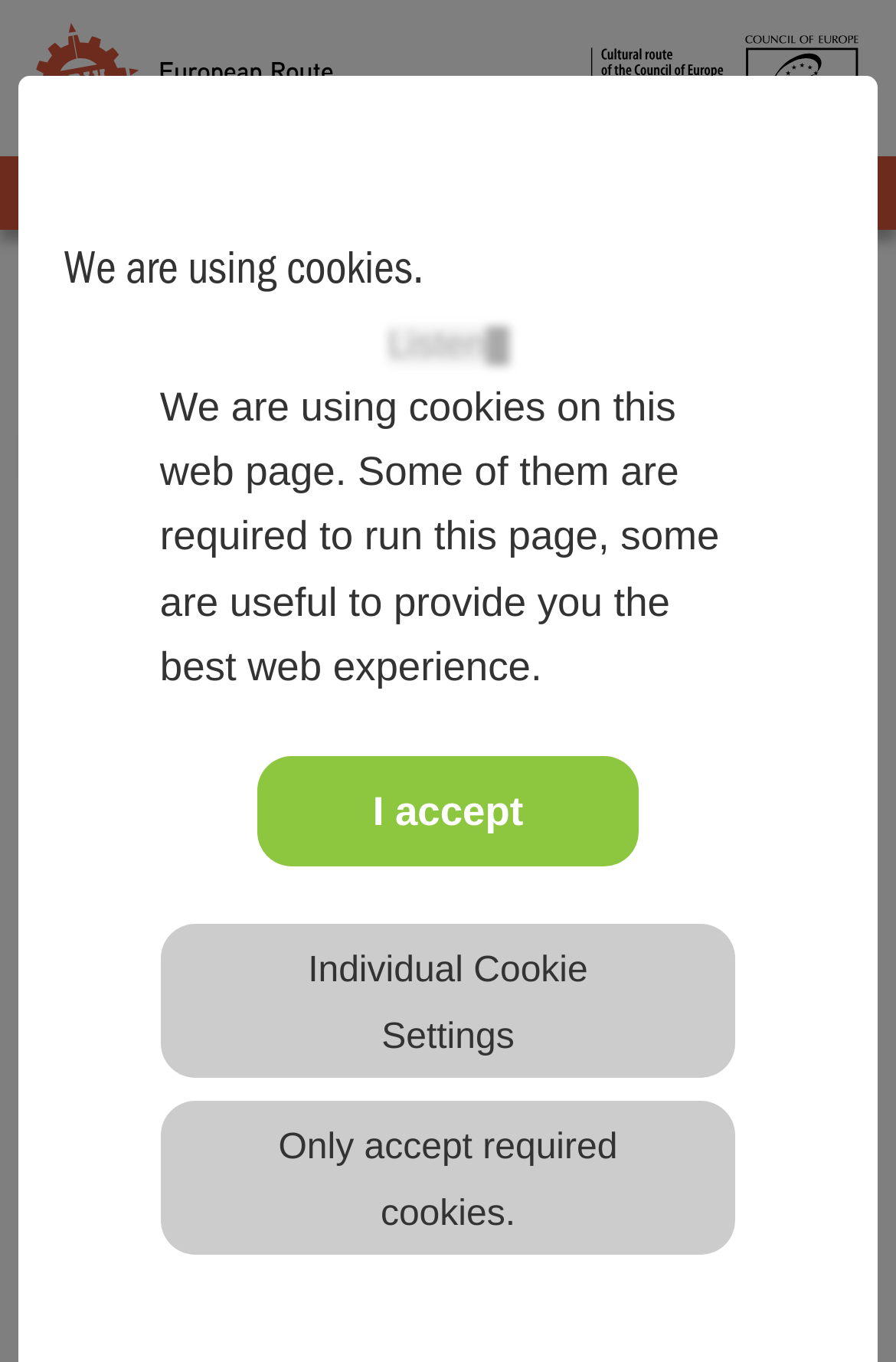Please identify the bounding box coordinates of the region to click in order to complete the given instruction: "Click the start readSpeaker App link". The coordinates should be four float numbers between 0 and 1, i.e., [left, top, right, bottom].

[0.026, 0.318, 0.156, 0.349]